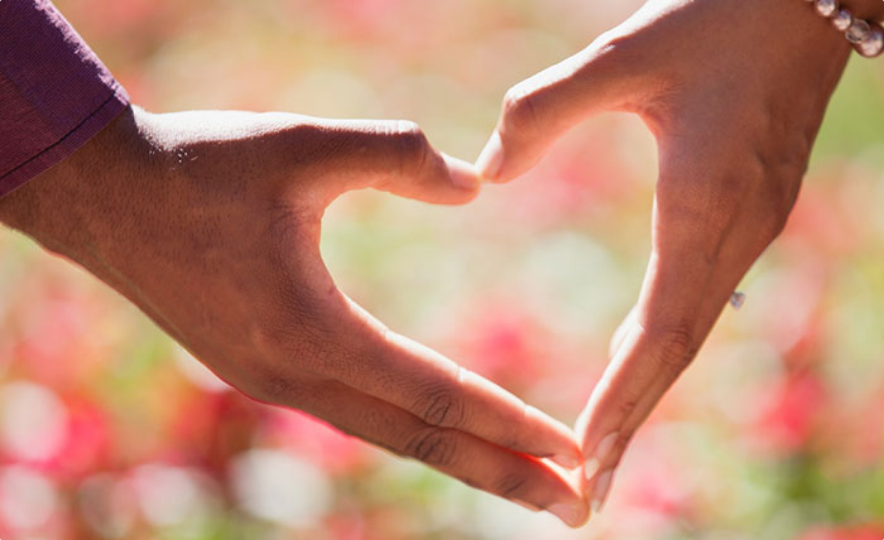What is the significance of the heart shape in the context of love languages?
From the image, respond using a single word or phrase.

Deep emotional connections